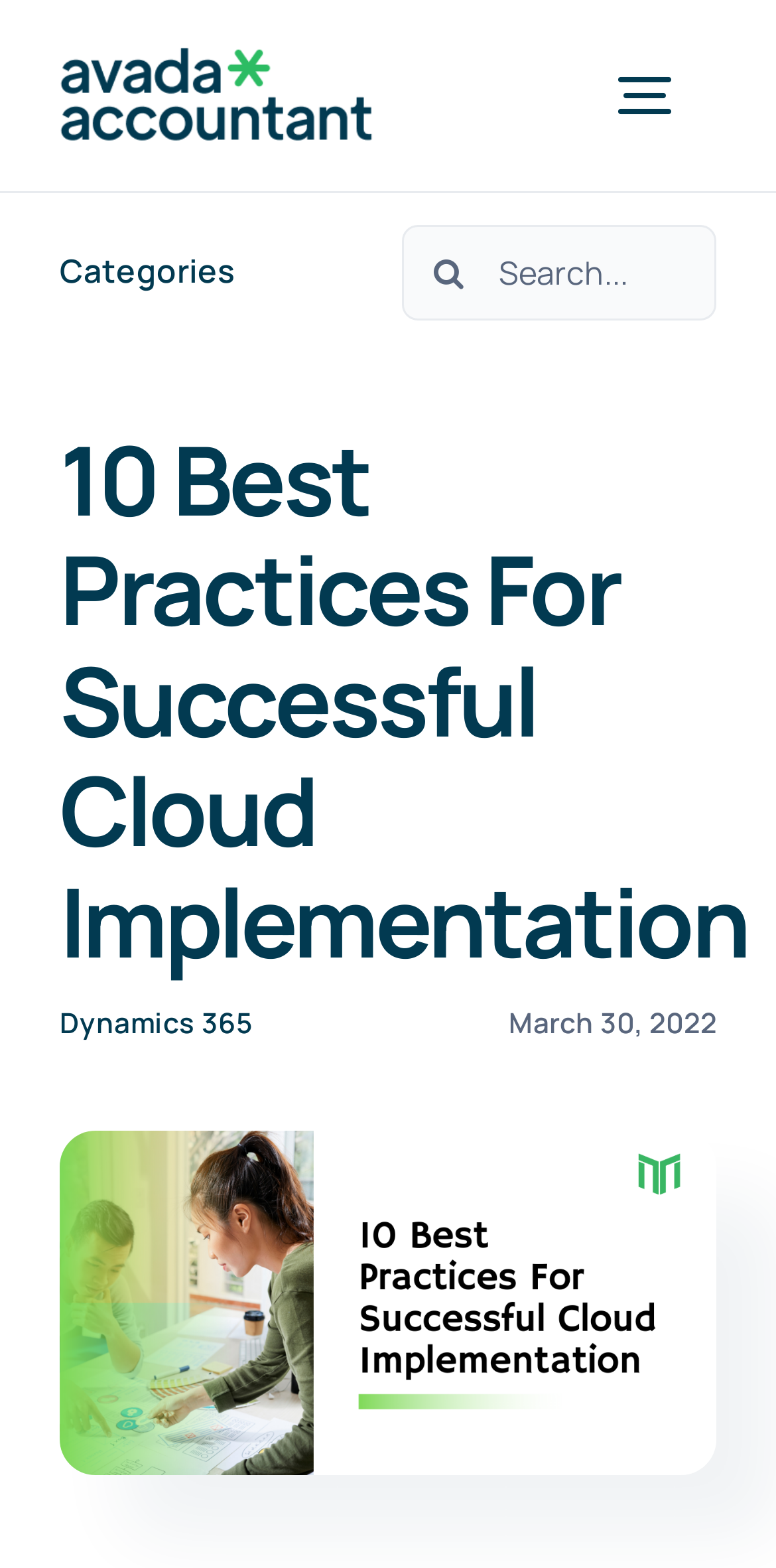Give a detailed overview of the webpage's appearance and contents.

The webpage appears to be an article or blog post about cloud implementation, with a focus on best practices for successful implementation. At the top left of the page, there is a logo of Avada Accountant, which is an image. 

To the right of the logo, there is a navigation menu with a toggle button that can be expanded to show more options. Below the logo, there is another navigation menu with a link to "Categories". 

On the right side of the page, there is a search bar with a search button and a magnifying glass icon. The search bar has a placeholder text "Search...". 

The main content of the page is headed by a title "10 Best Practices For Successful Cloud Implementation", which is a prominent heading. Below the title, there is a link to "Dynamics 365" and a date "March 30, 2022". 

The page also features an image related to cloud implementation, which takes up a significant portion of the page. Overall, the page has a simple and clean layout, with a focus on presenting information about cloud implementation in a clear and concise manner.